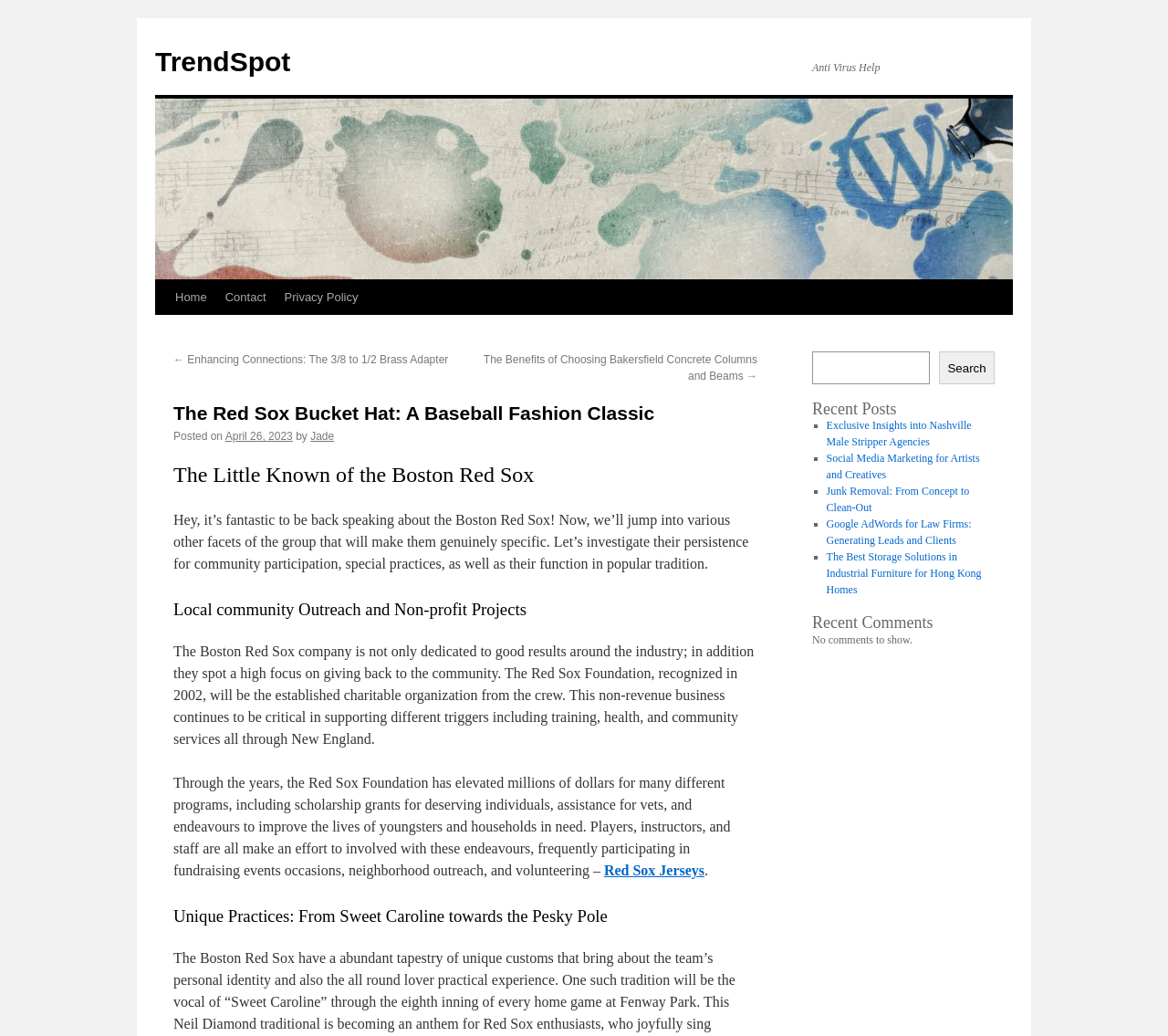Show the bounding box coordinates of the region that should be clicked to follow the instruction: "Click on the TrendSpot link."

[0.133, 0.045, 0.249, 0.074]